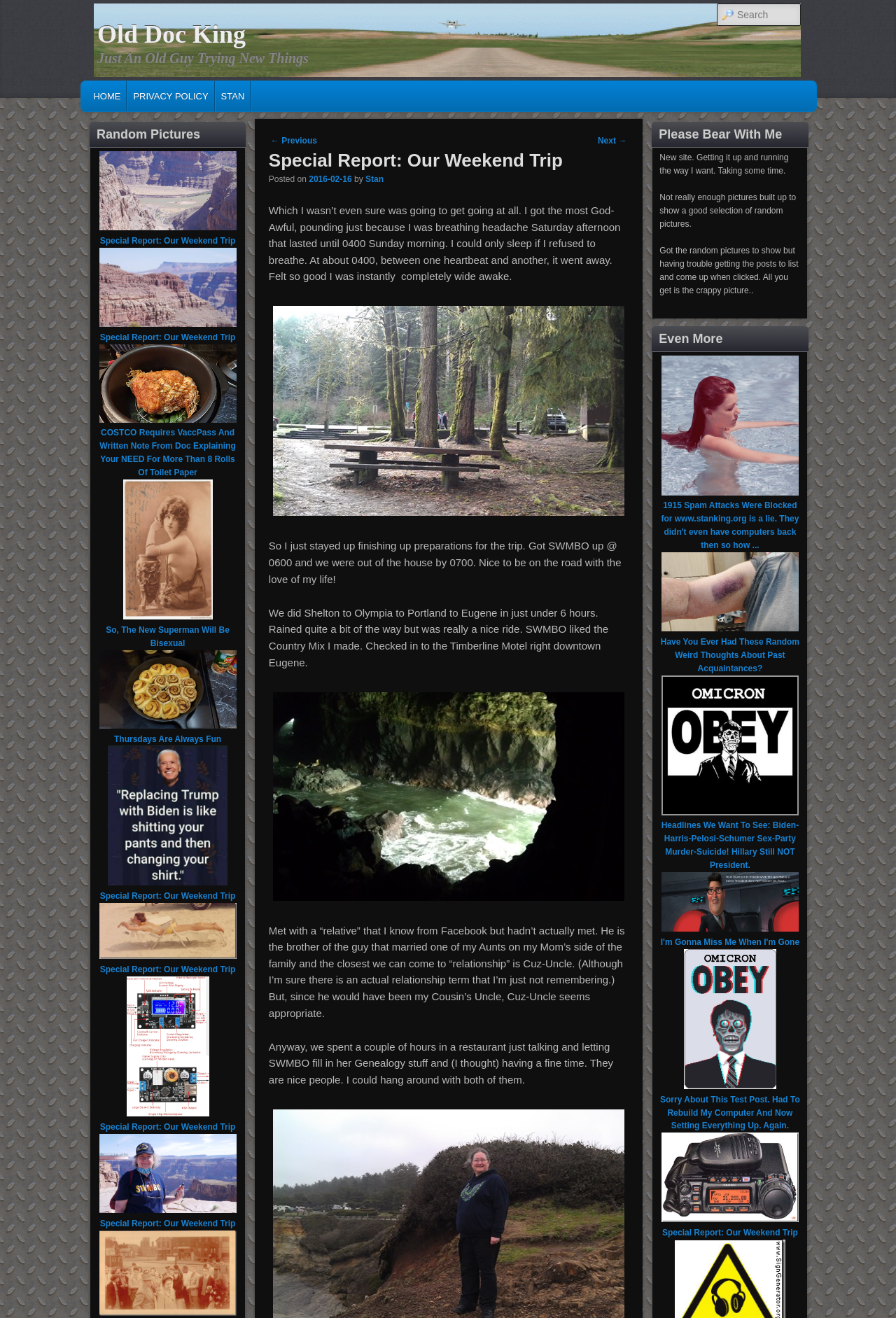Please locate the bounding box coordinates of the region I need to click to follow this instruction: "click the 'HOME' link".

[0.098, 0.062, 0.141, 0.084]